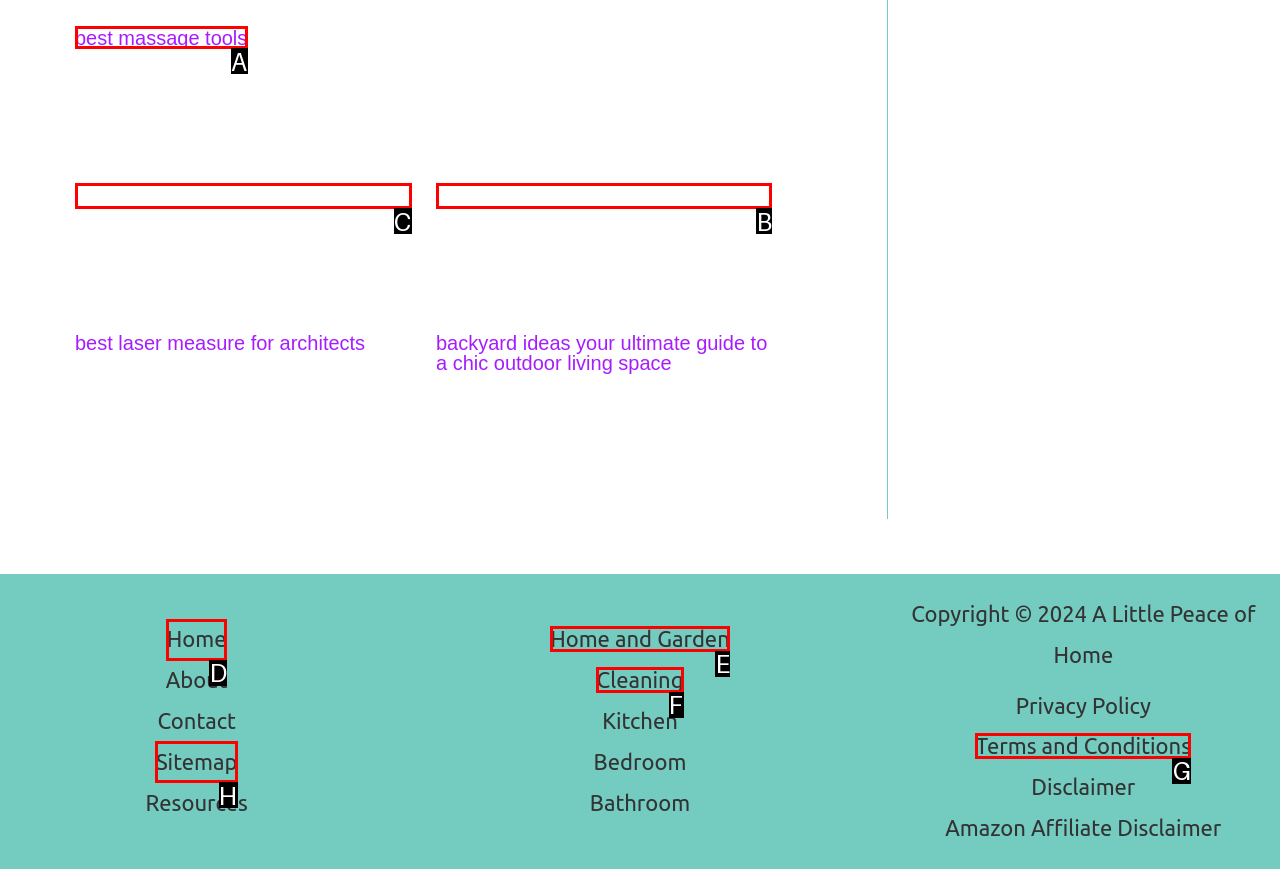Identify the HTML element I need to click to complete this task: View backyard ideas Provide the option's letter from the available choices.

B